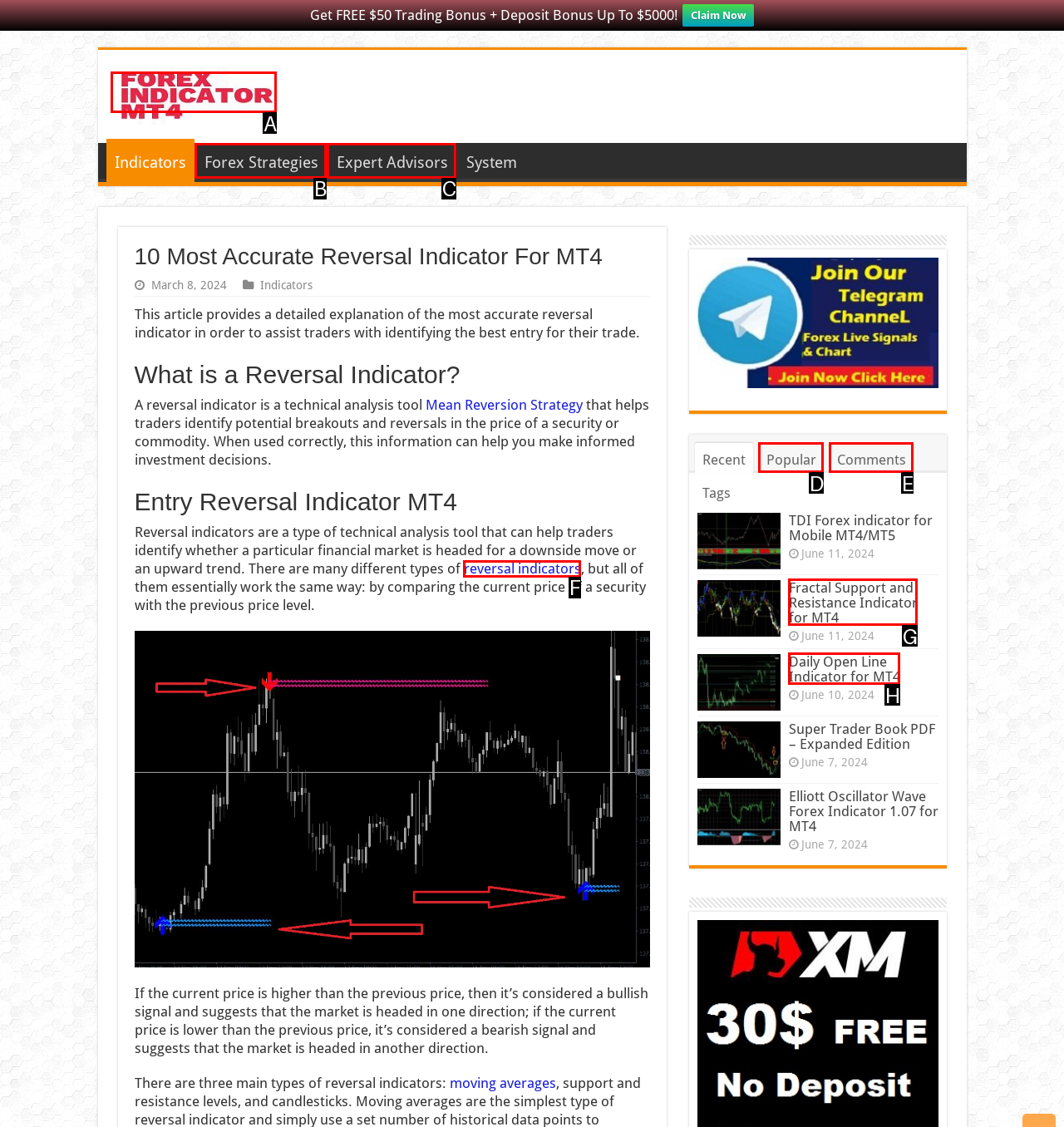To complete the instruction: Visit the Forex MT4/MT5 Indicators page, which HTML element should be clicked?
Respond with the option's letter from the provided choices.

A